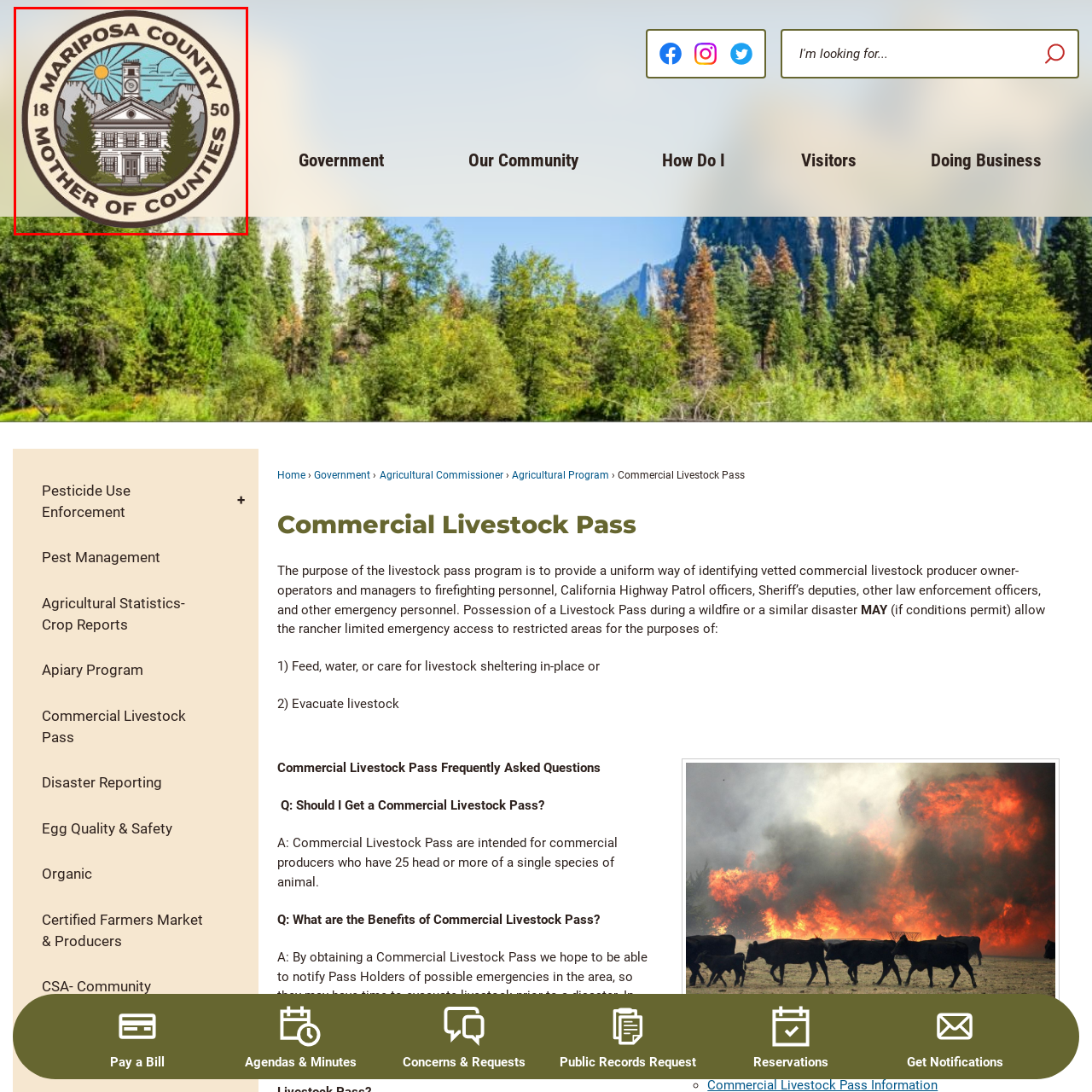Carefully describe the image located within the red boundary.

The image showcases the emblem of Mariposa County, which features a stylized depiction of a historic building, likely the county courthouse, set against a backdrop of mountains. Above the building, a sun shines brightly, emphasizing the natural beauty of the region. The outer ring of the emblem displays "MARIPOSA COUNTY" at the top, with "MOTHER OF COUNTIES" at the bottom, highlighting the county's significance. Additionally, the year "1850" is prominently featured, marking the county's establishment. This emblem symbolizes both the community's heritage and its connection to the surrounding landscape.